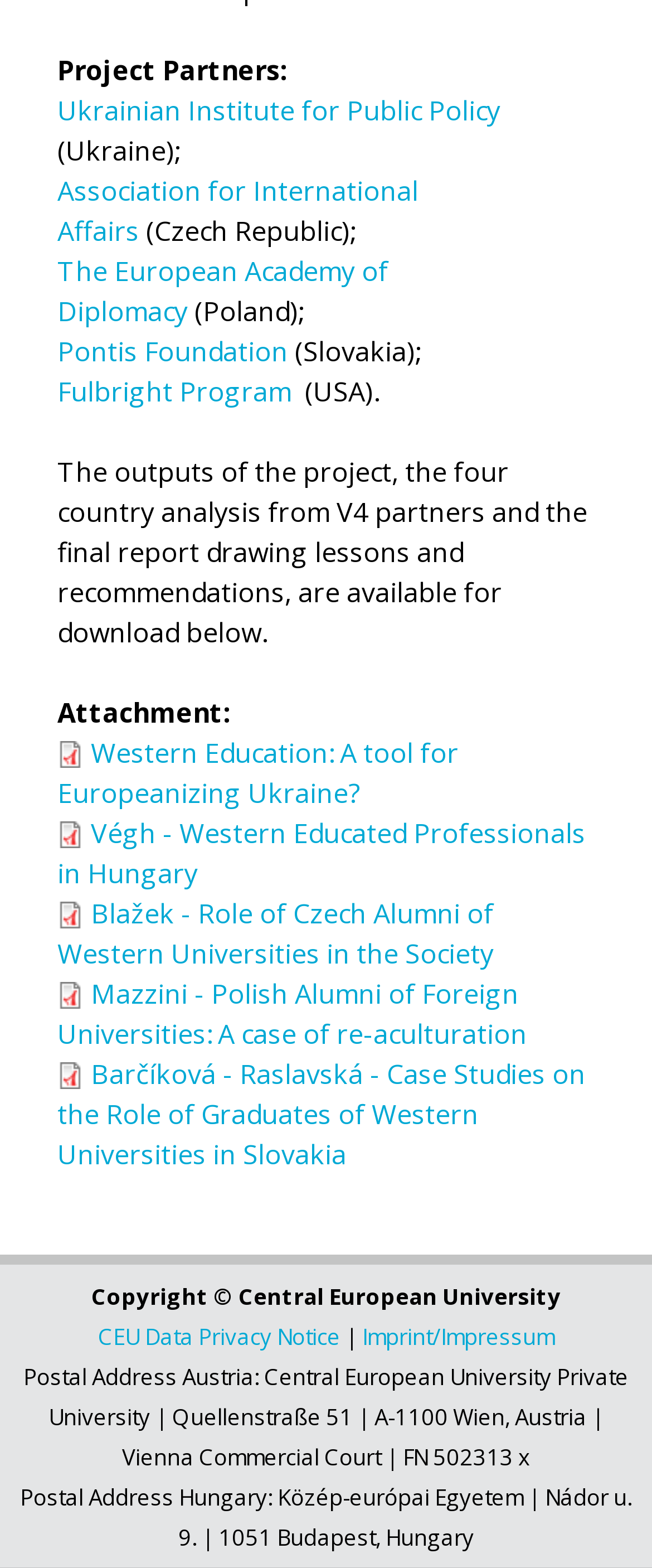Could you indicate the bounding box coordinates of the region to click in order to complete this instruction: "Visit the CEU Data Privacy Notice page".

[0.15, 0.843, 0.522, 0.862]